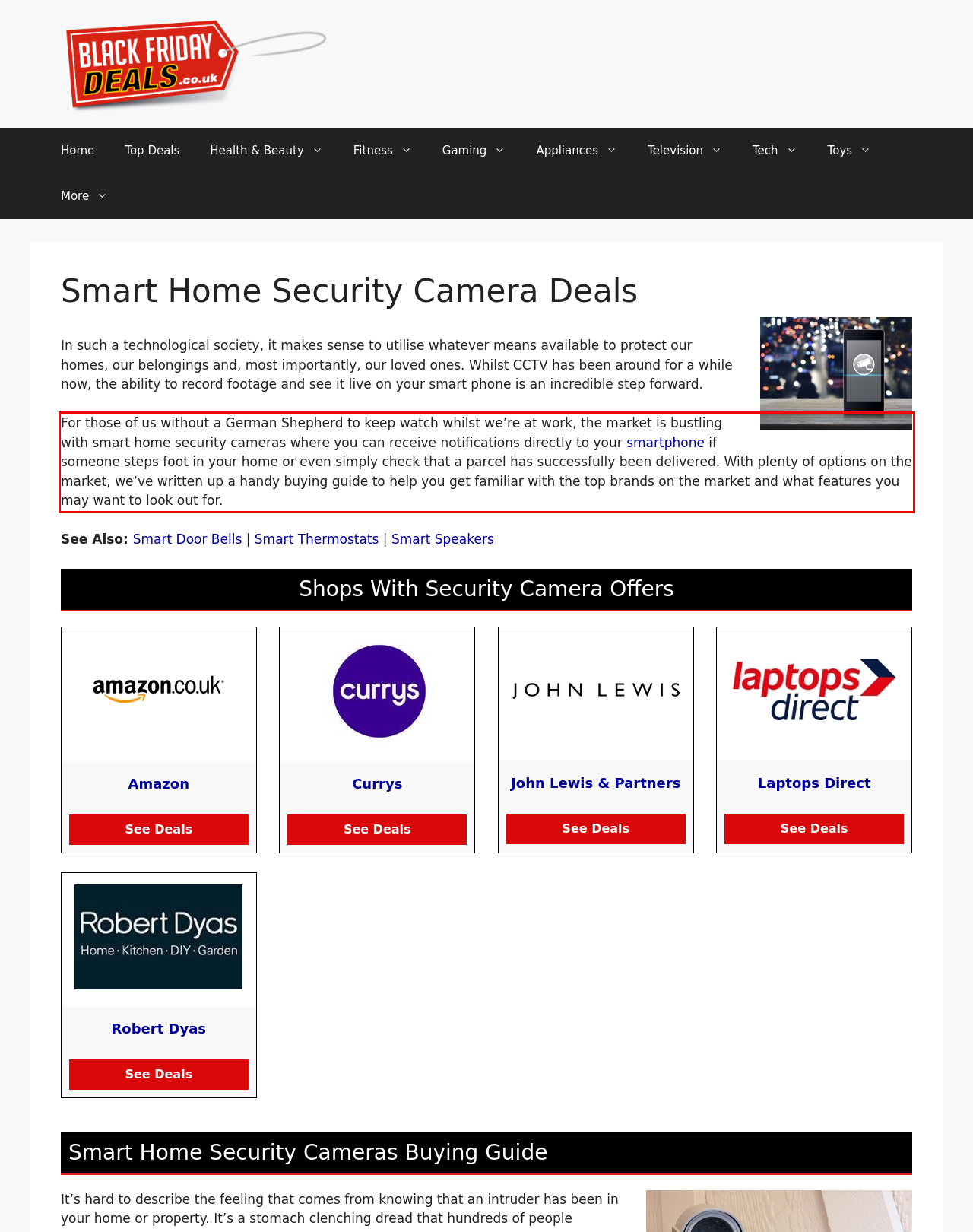View the screenshot of the webpage and identify the UI element surrounded by a red bounding box. Extract the text contained within this red bounding box.

For those of us without a German Shepherd to keep watch whilst we’re at work, the market is bustling with smart home security cameras where you can receive notifications directly to your smartphone if someone steps foot in your home or even simply check that a parcel has successfully been delivered. With plenty of options on the market, we’ve written up a handy buying guide to help you get familiar with the top brands on the market and what features you may want to look out for.